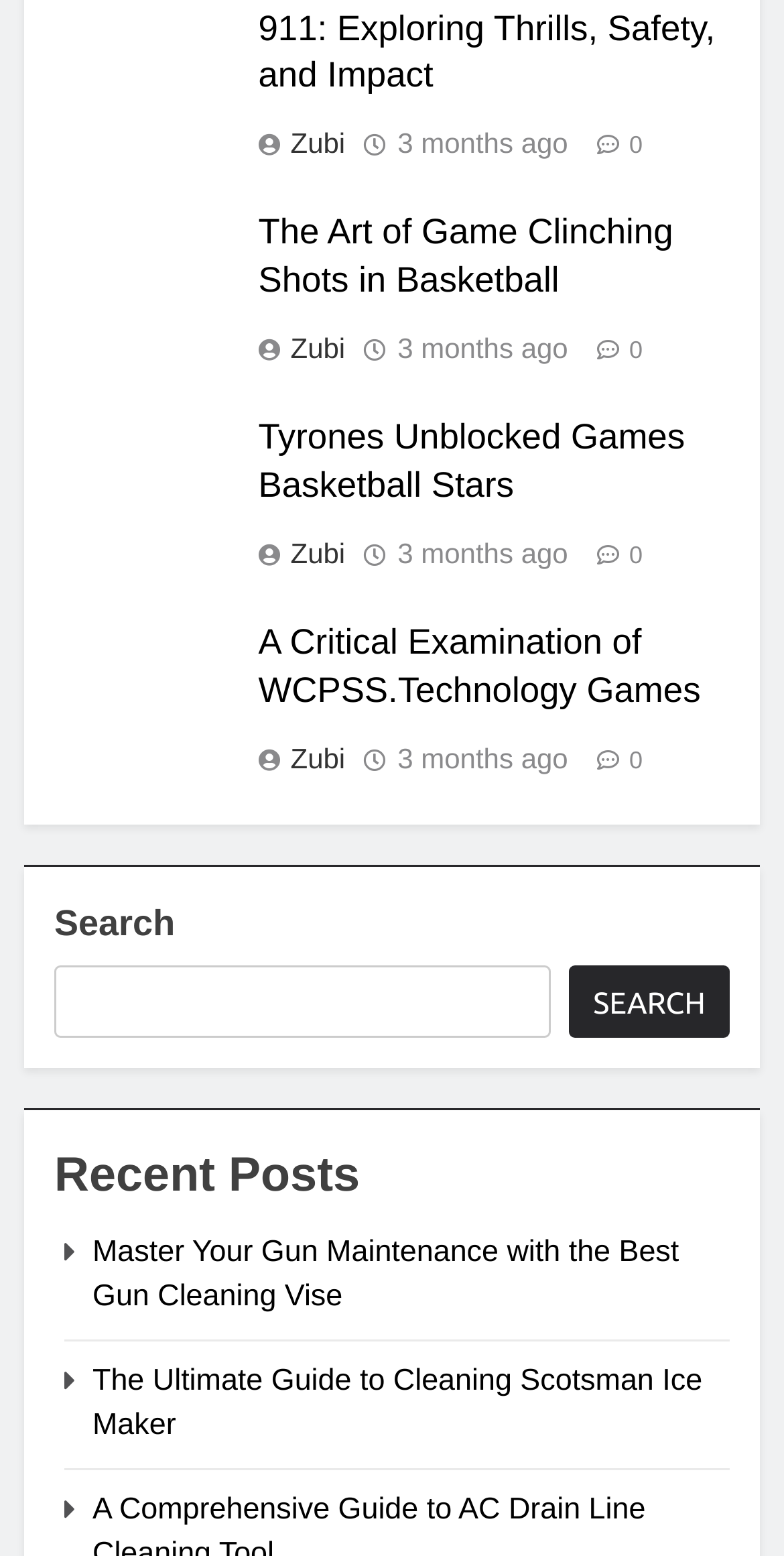Identify the coordinates of the bounding box for the element that must be clicked to accomplish the instruction: "View the post from 3 months ago".

[0.507, 0.216, 0.725, 0.234]